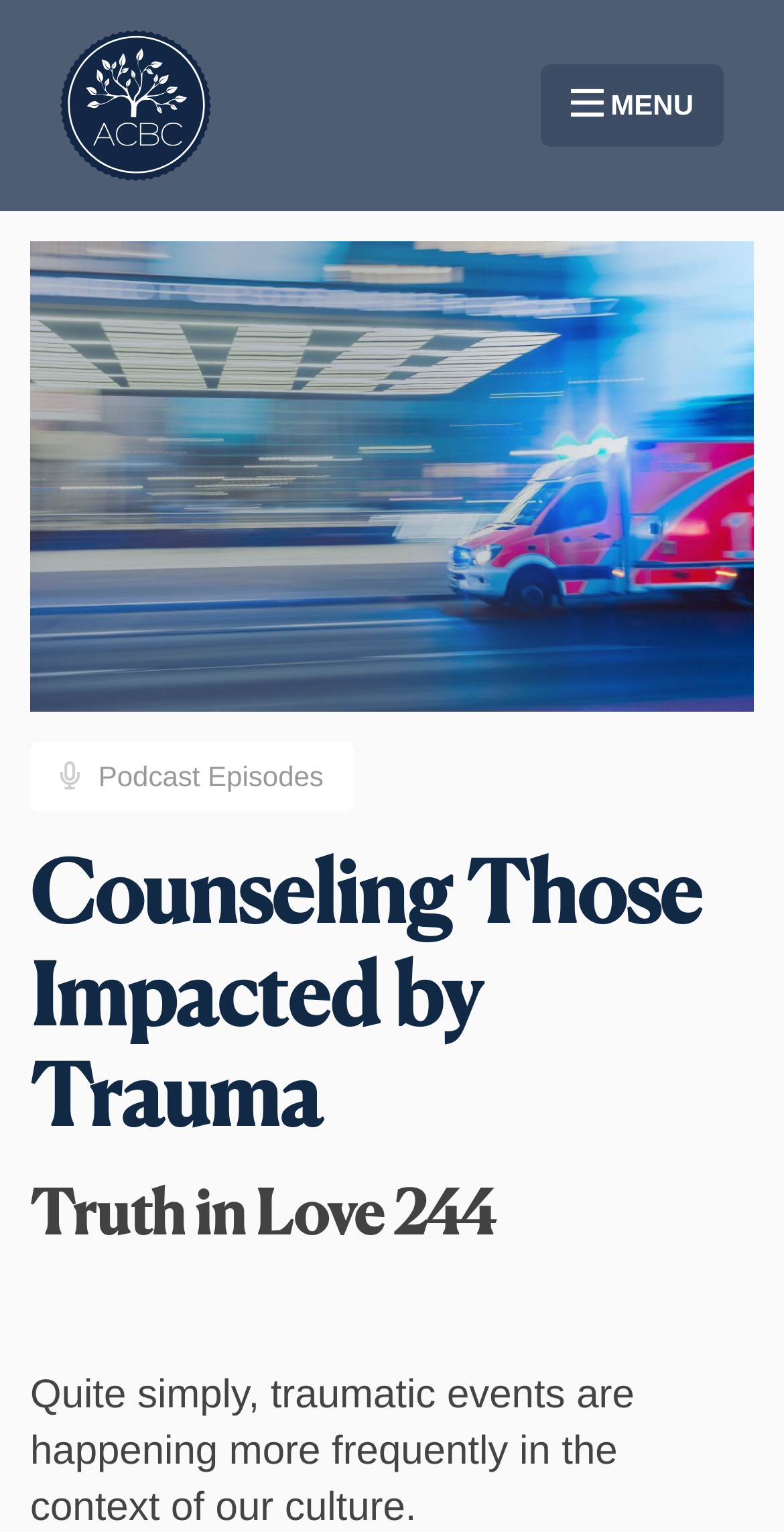Using the provided element description "alt="ACBC Logo"", determine the bounding box coordinates of the UI element.

[0.077, 0.02, 0.308, 0.118]